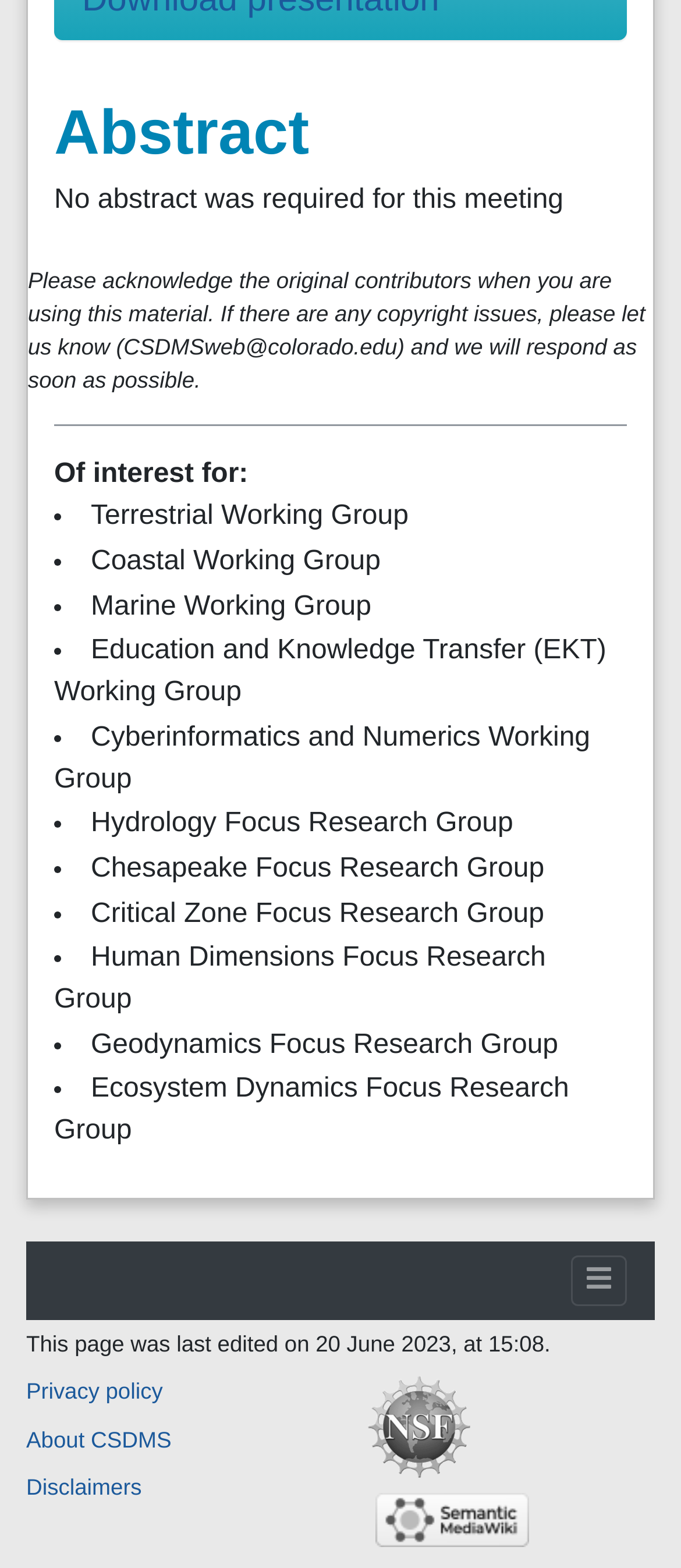Determine the bounding box coordinates for the HTML element mentioned in the following description: "Disclaimers". The coordinates should be a list of four floats ranging from 0 to 1, represented as [left, top, right, bottom].

[0.038, 0.94, 0.208, 0.956]